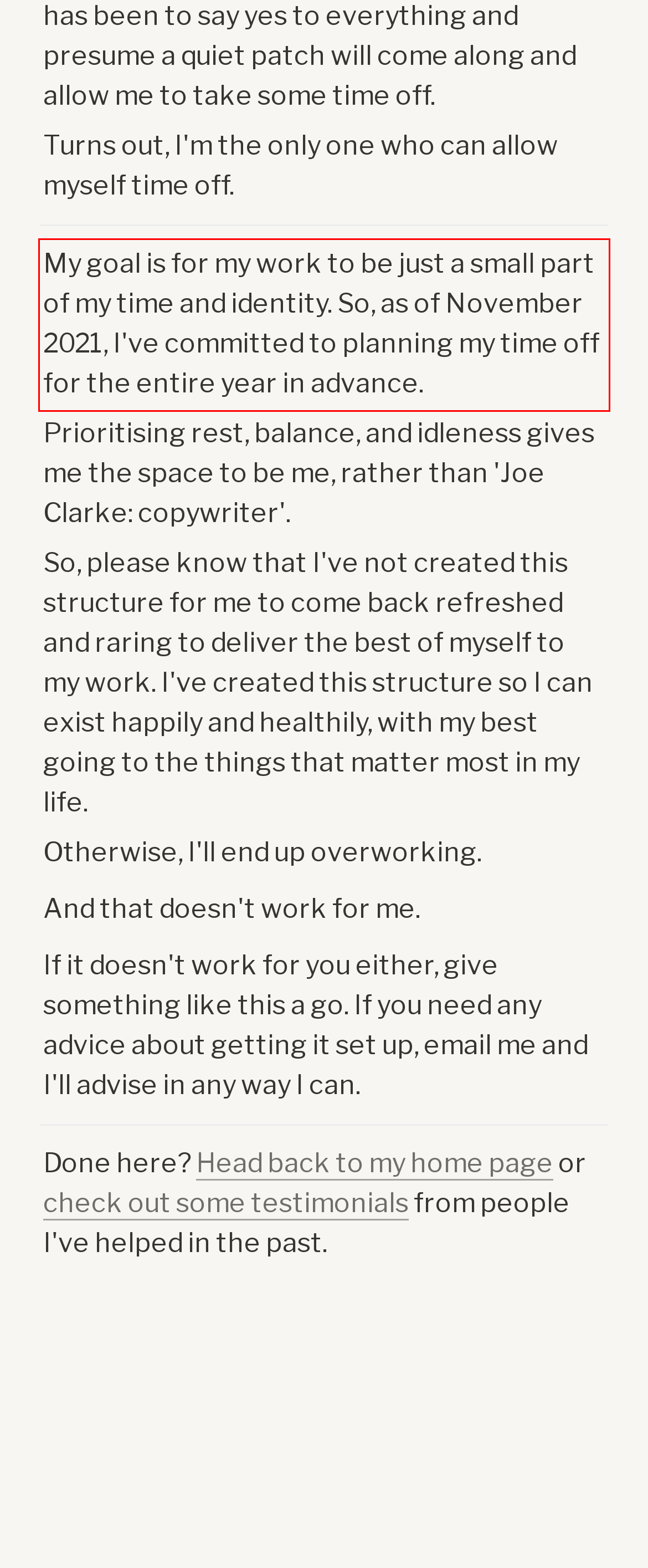You are provided with a screenshot of a webpage containing a red bounding box. Please extract the text enclosed by this red bounding box.

My goal is for my work to be just a small part of my time and identity. So, as of November 2021, I've committed to planning my time off for the entire year in advance.